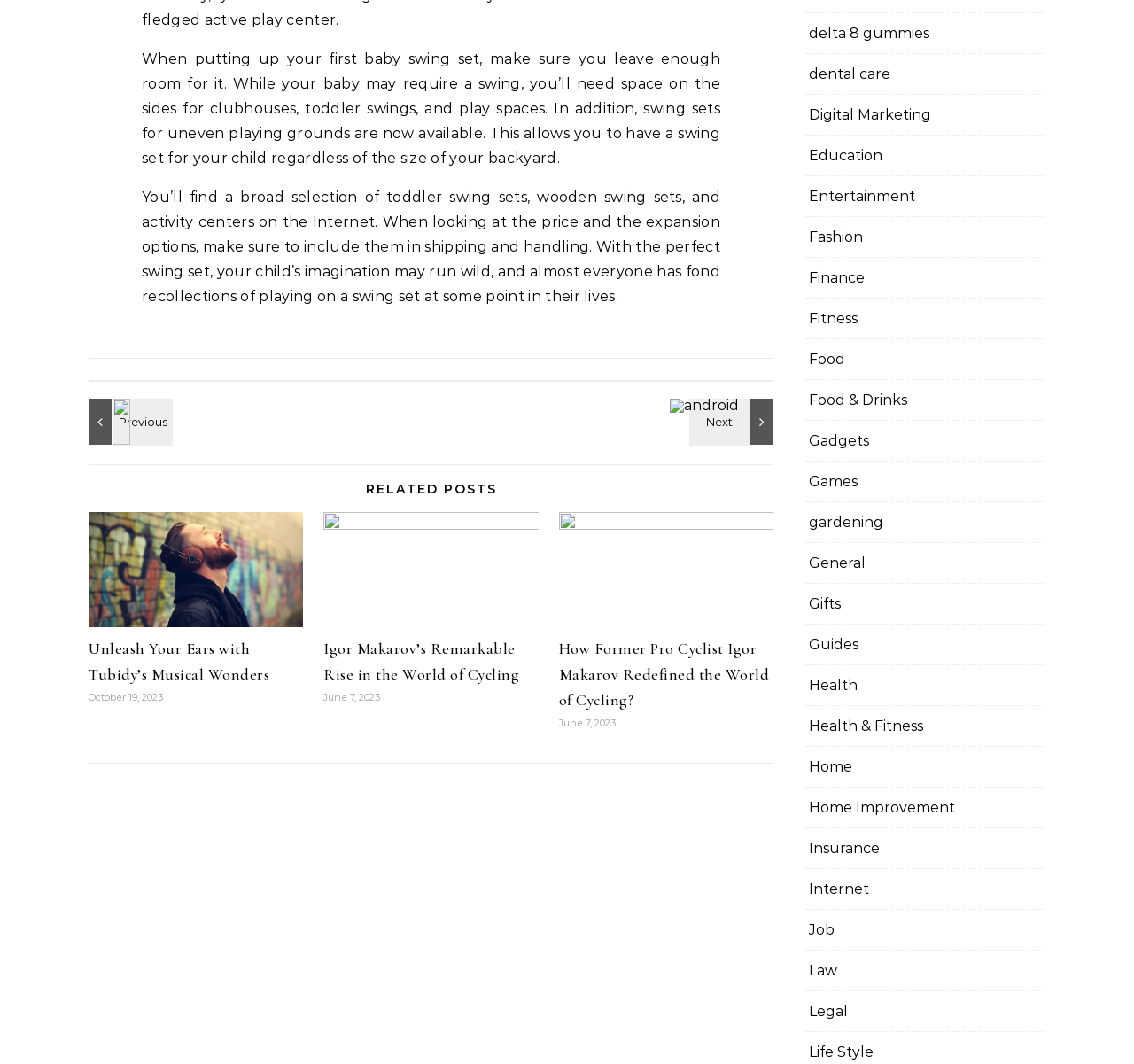Using the provided element description: "Home Improvement", determine the bounding box coordinates of the corresponding UI element in the screenshot.

[0.713, 0.74, 0.842, 0.777]